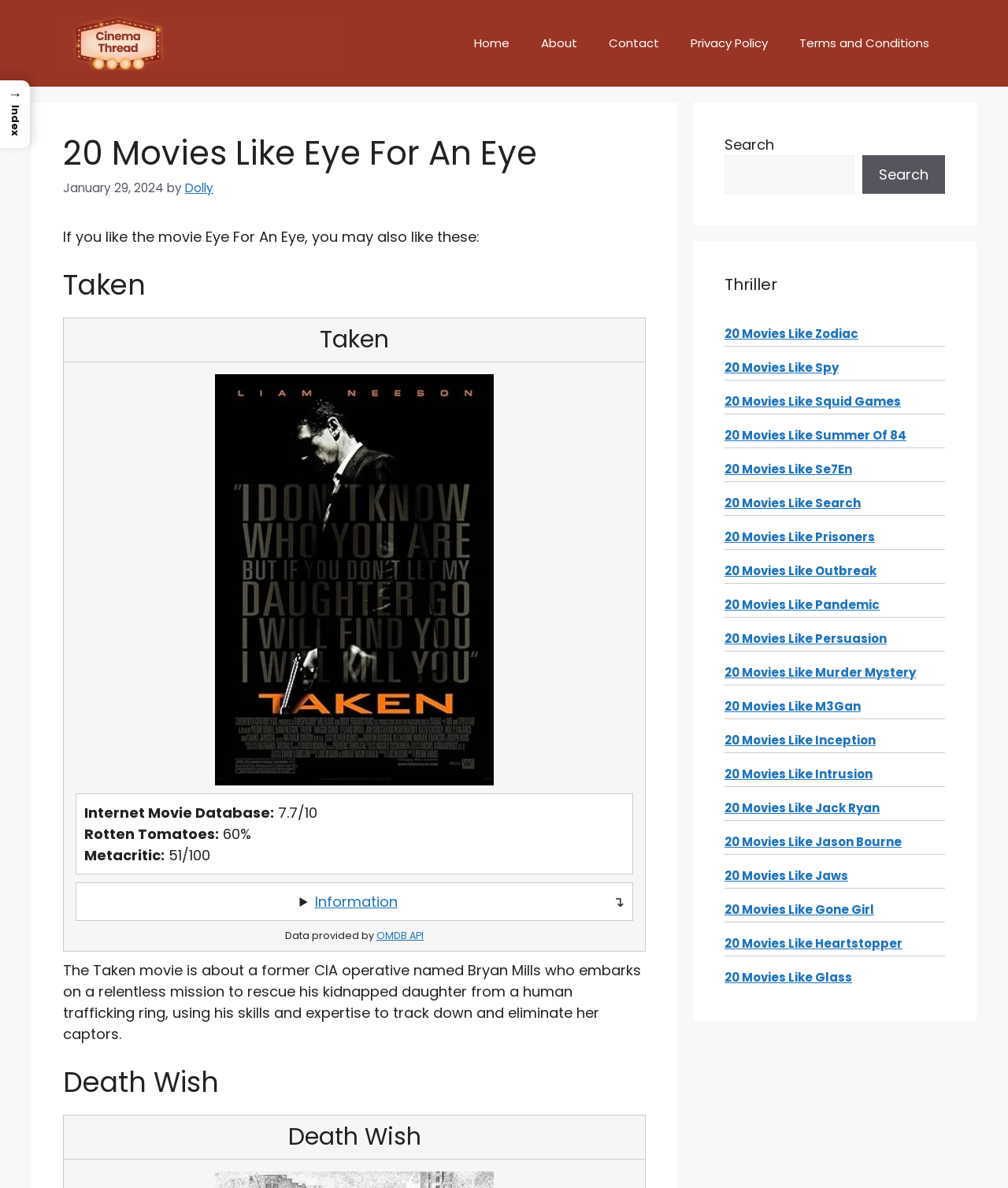Provide the bounding box coordinates of the area you need to click to execute the following instruction: "Explore movies like Se7En".

[0.719, 0.388, 0.845, 0.402]